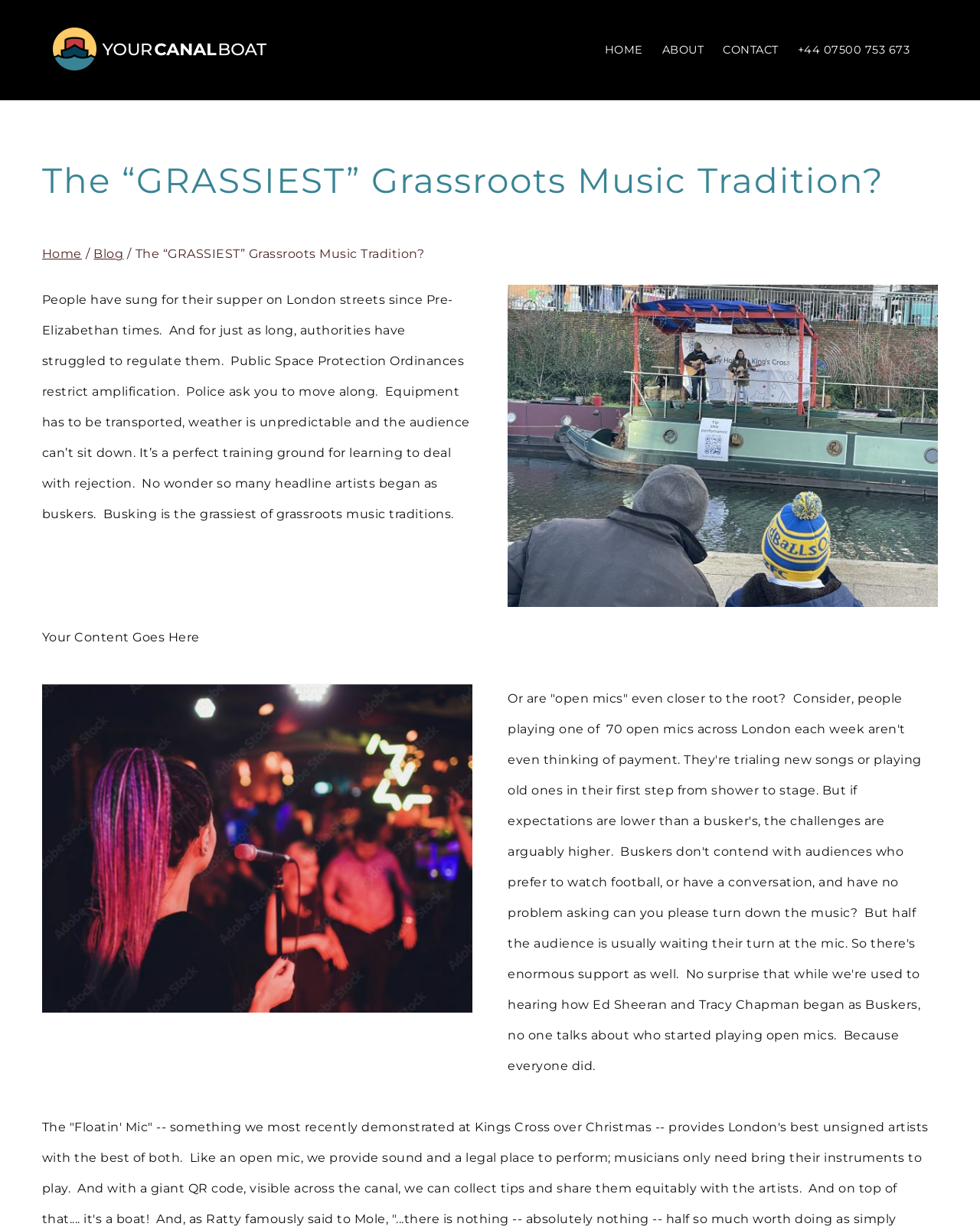Locate the bounding box coordinates of the clickable part needed for the task: "Click the 'HOME' link".

[0.617, 0.0, 0.656, 0.082]